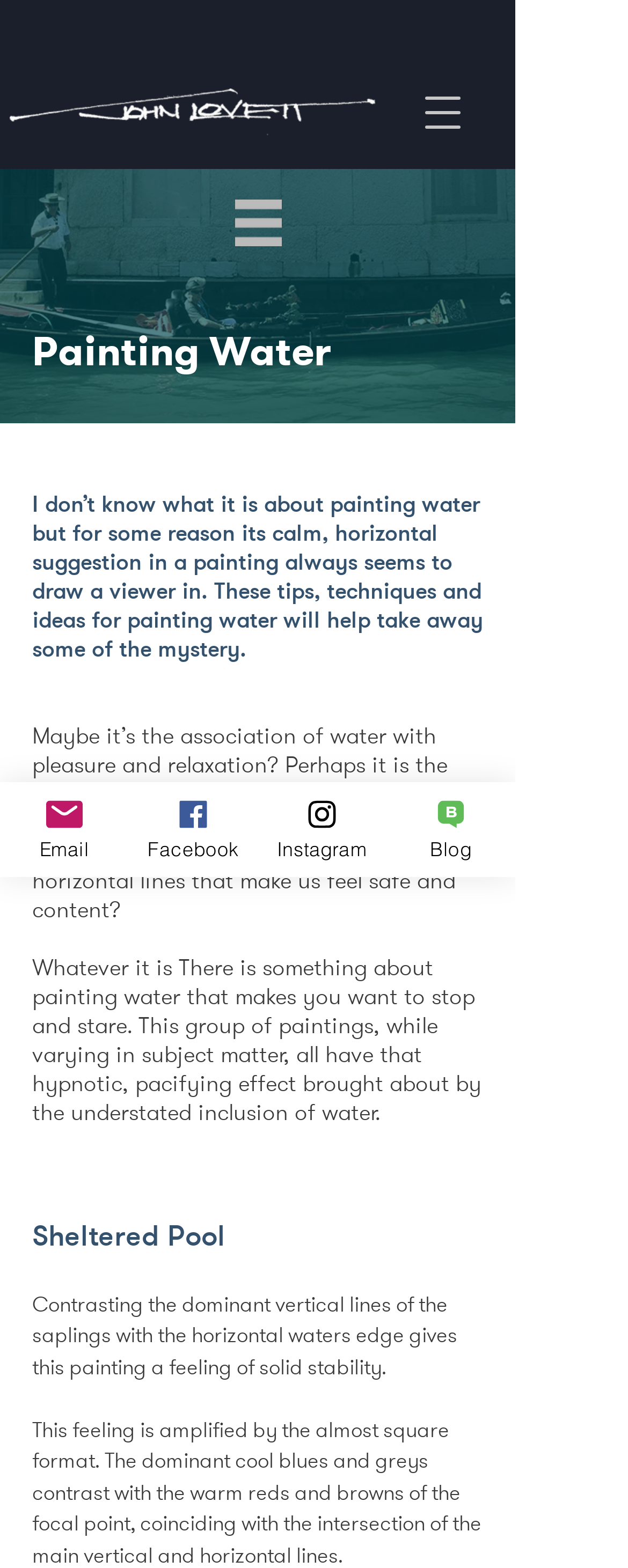How many social media links are present on the webpage? Using the information from the screenshot, answer with a single word or phrase.

4